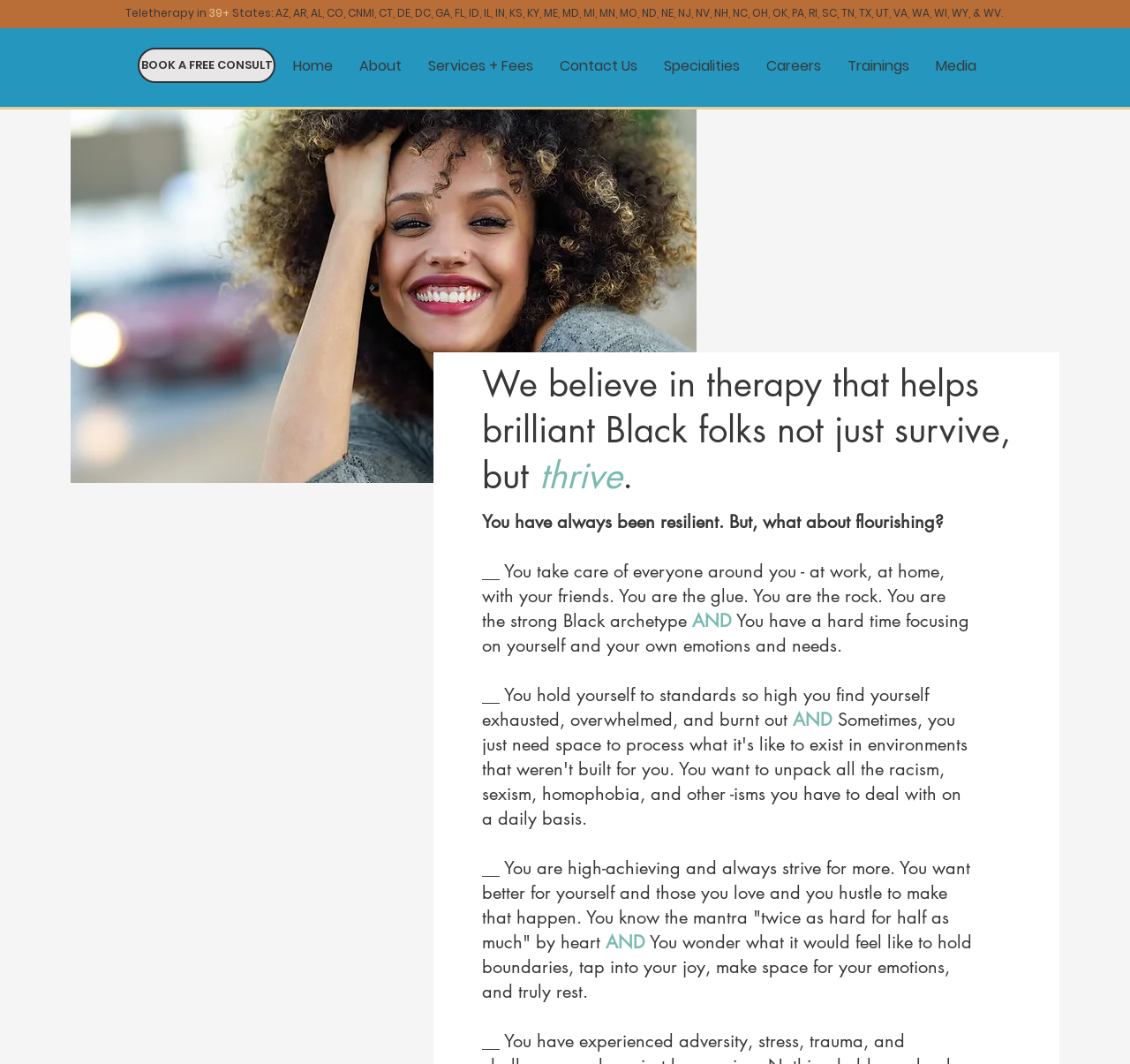Locate the bounding box coordinates of the UI element described by: "Services + Fees". Provide the coordinates as four float numbers between 0 and 1, formatted as [left, top, right, bottom].

[0.367, 0.041, 0.484, 0.082]